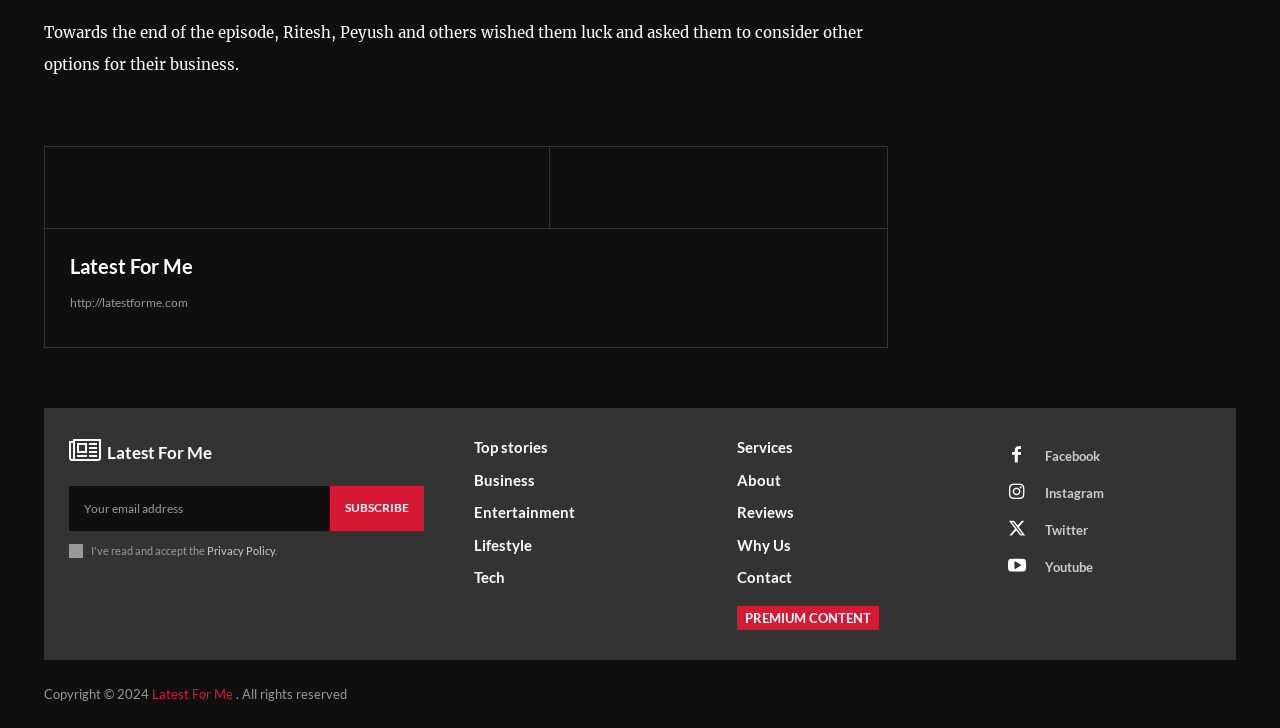Determine the bounding box coordinates of the section I need to click to execute the following instruction: "Search for hotels". Provide the coordinates as four float numbers between 0 and 1, i.e., [left, top, right, bottom].

None